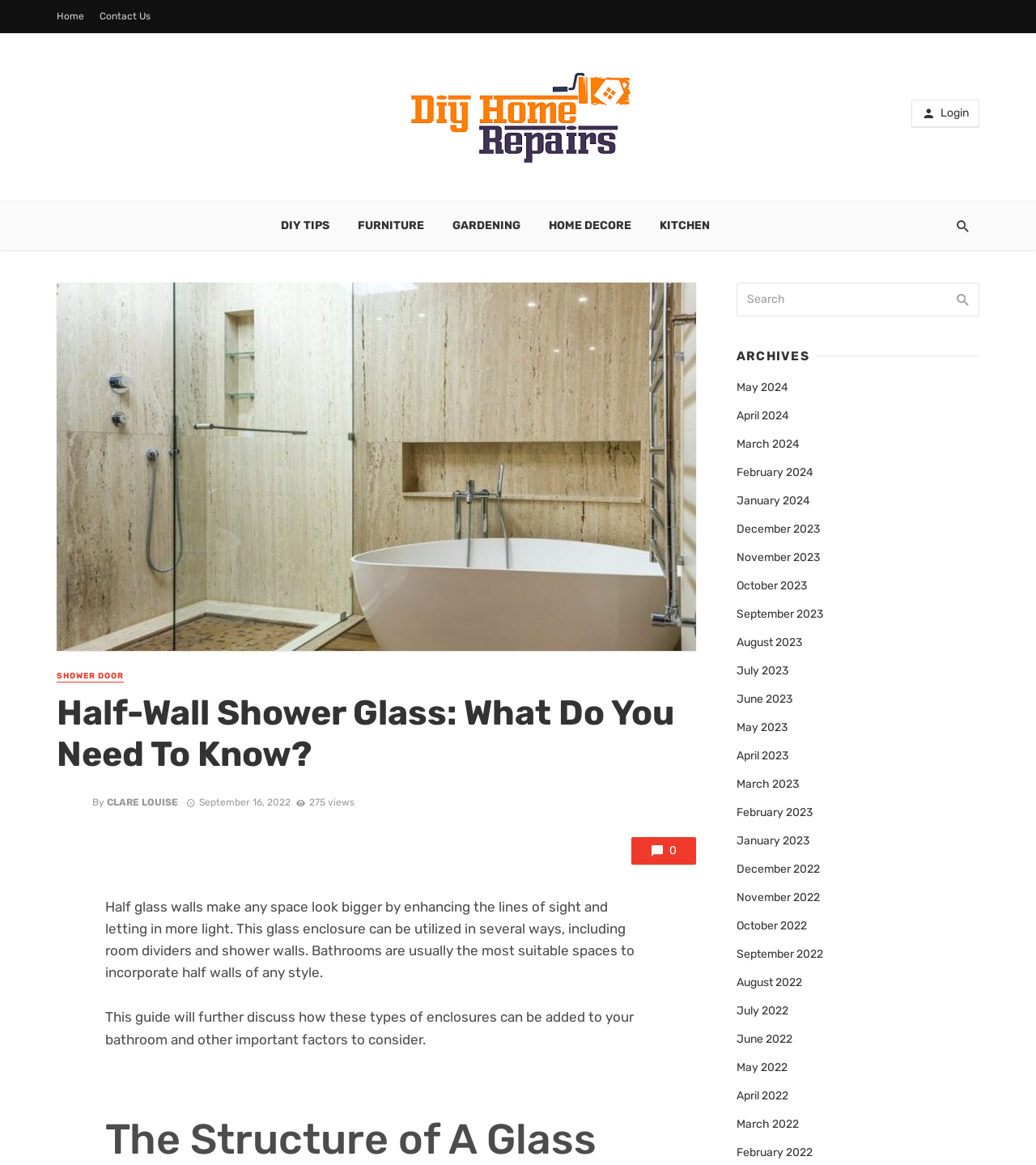Could you locate the bounding box coordinates for the section that should be clicked to accomplish this task: "Search for something".

[0.711, 0.243, 0.945, 0.272]